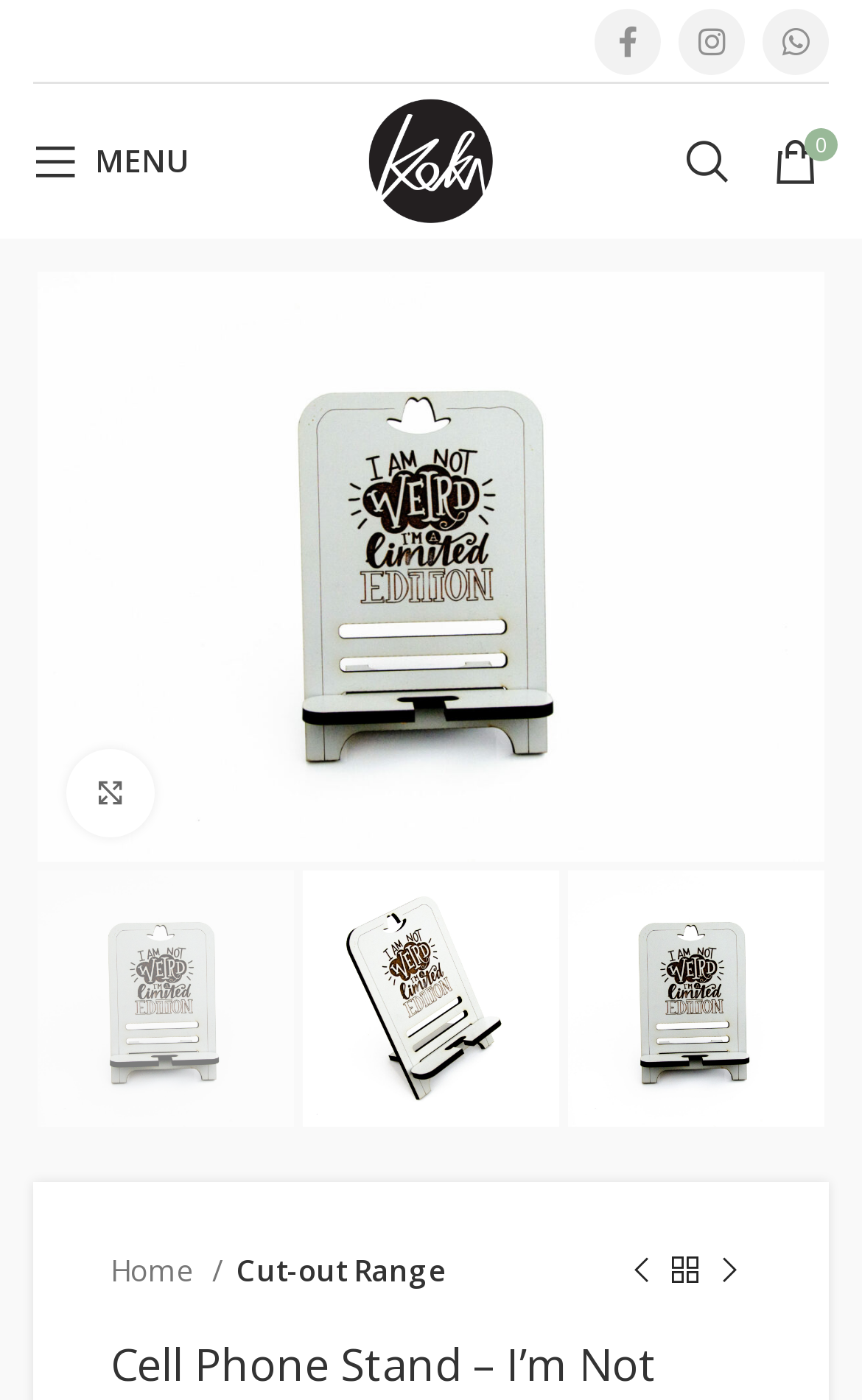Write an exhaustive caption that covers the webpage's main aspects.

The webpage is about a cell phone stand product from KOKA Living. At the top right corner, there are three social media links to Facebook, Instagram, and WhatsApp. Next to them is a link to open a mobile menu, which has a "MENU" label. On the top left, there is a link to the KOKA Living website, accompanied by a logo image.

Below the top navigation, there is a large product image that takes up most of the screen. The image has a link to enlarge it. Above the image, there is a link to go back to the home page, and next to it, there are links to navigate to related products, including "Cut-out Range" and "Previous product" and "Next product" links.

The product description is not explicitly mentioned, but based on the meta description, it seems to be a sturdy and portable phone stand suitable for any size smartphone or tablet.